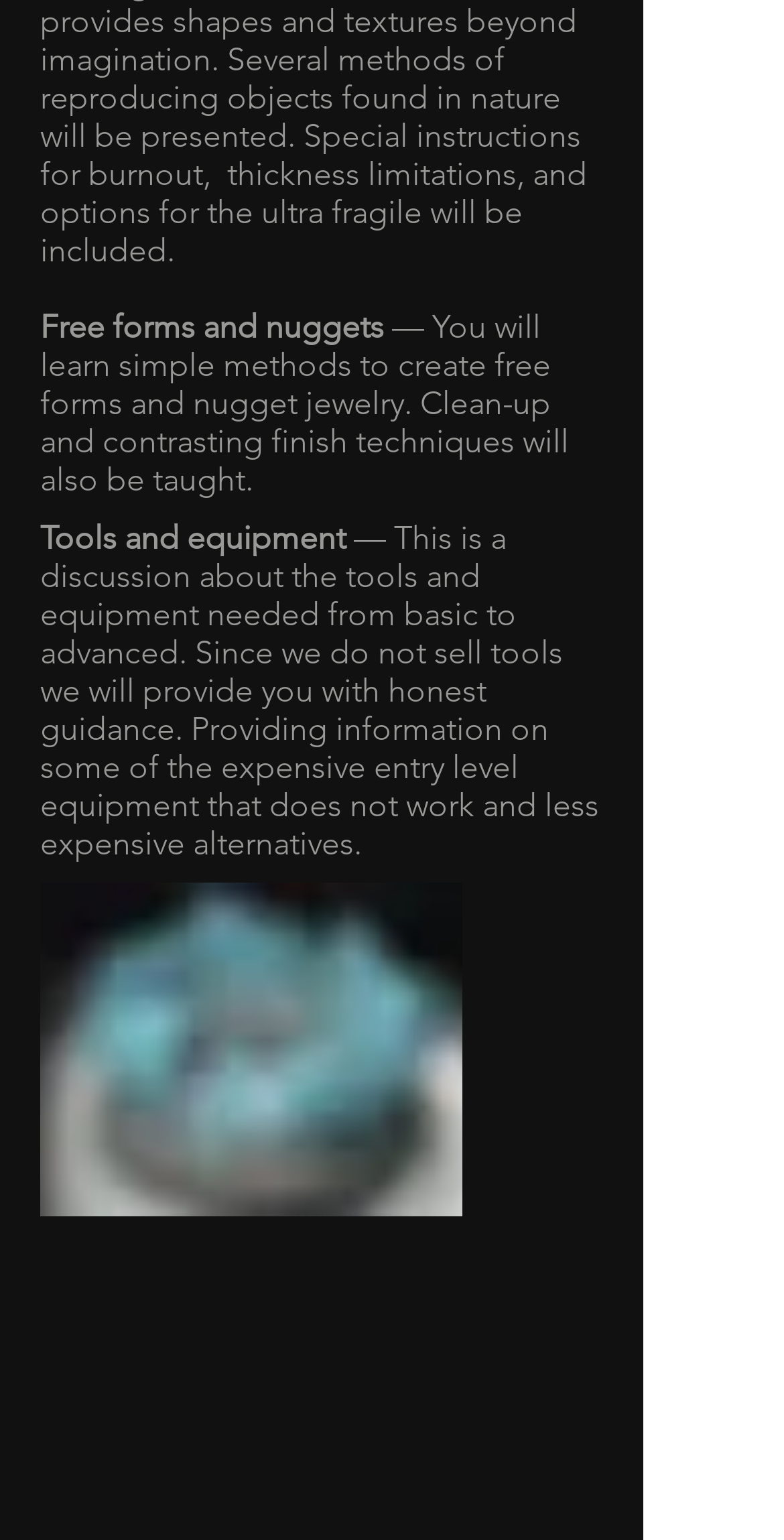What is the topic of the jewelry class?
Use the image to answer the question with a single word or phrase.

Free forms and nuggets